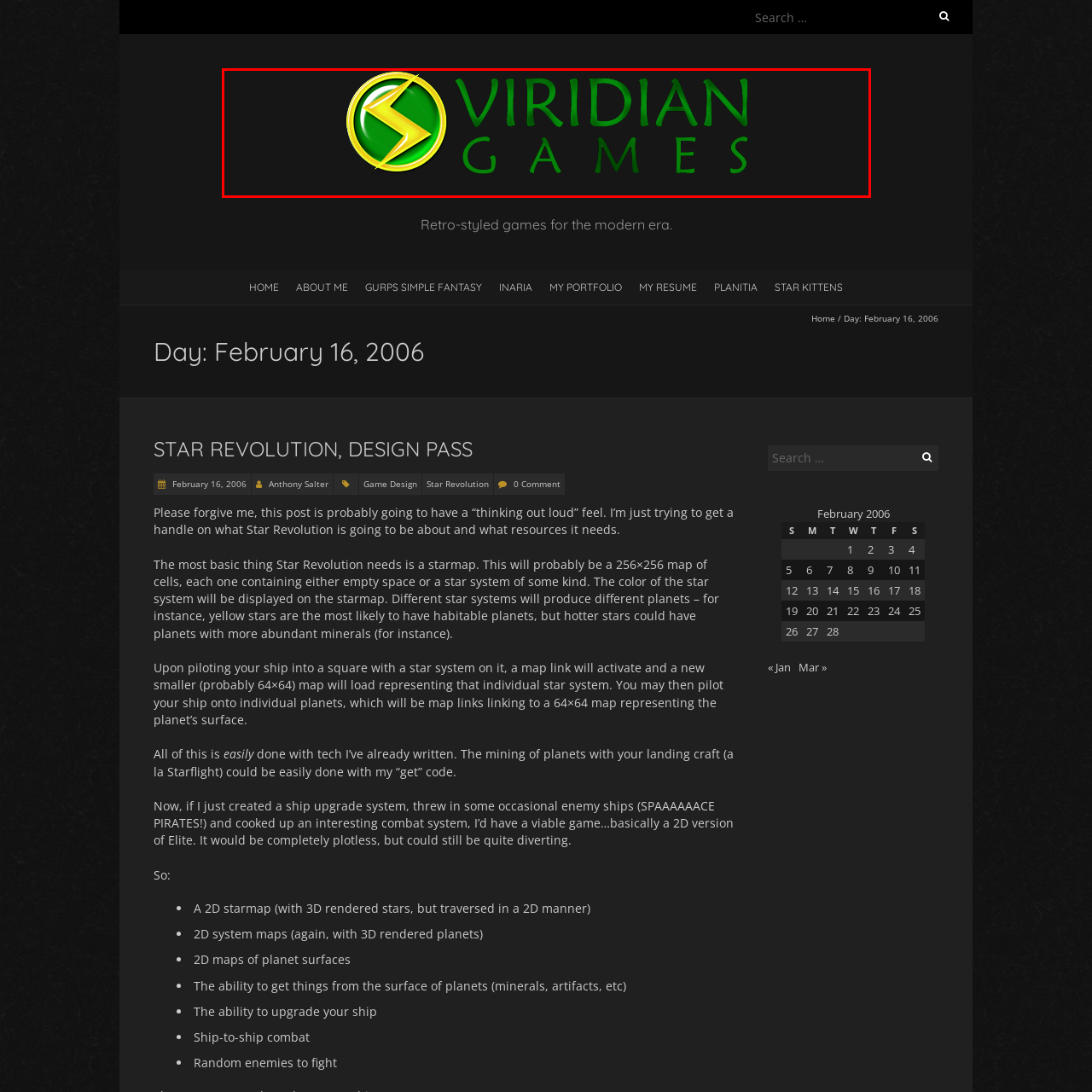Focus on the portion of the image highlighted in red and deliver a detailed explanation for the following question: What is the font style of the text 'VIRIDIAN GAMES'?

The caption describes the font style of the text 'VIRIDIAN GAMES' as 'bold and artistic', which reinforces the playful and retro aesthetic of the brand.